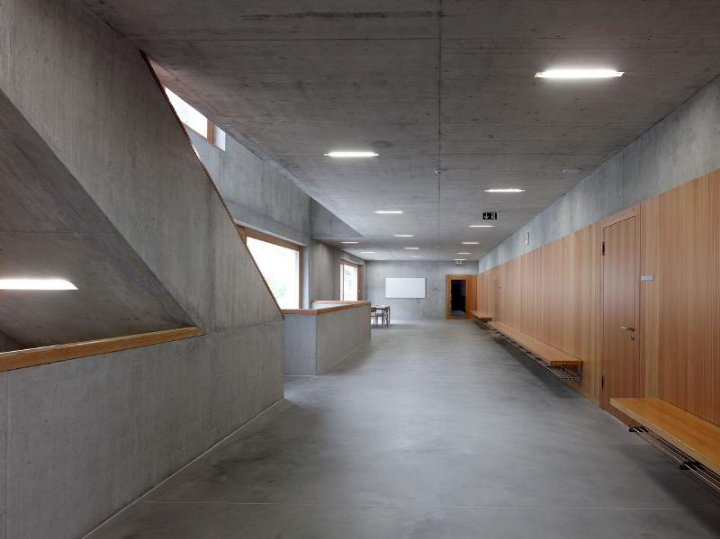Break down the image into a detailed narrative.

The image showcases a modern hallway within an educational building, designed by Frei & Rezakhanlou architects along with Thomas Jantscher and Jean-Michel Landecy. The space features a clean, minimalist aesthetic characterized by the use of raw concrete and warm wooden accents. To the left, an angular concrete wall leads the eye towards the upper windows, which provide natural light. 

The flooring is polished concrete, enhancing the room's spaciousness and simplicity. Along the right side, wooden benches line the wall, offering seating options. The overall atmosphere is bright and inviting, ideal for learning and collaboration within the school complex in Chermignon. This thoughtful design blends functionality with contemporary architecture, creating a conducive environment for education.